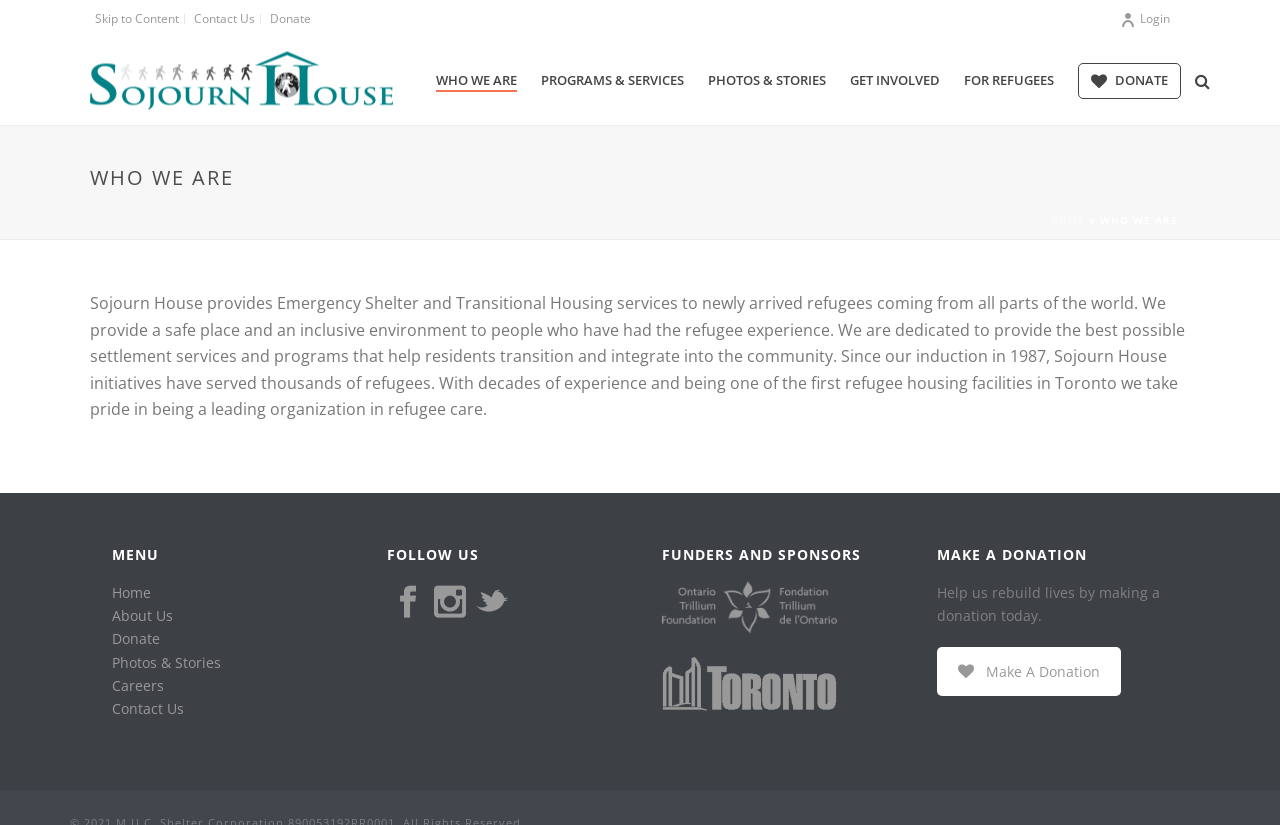Determine the main heading of the webpage and generate its text.

WHO WE ARE